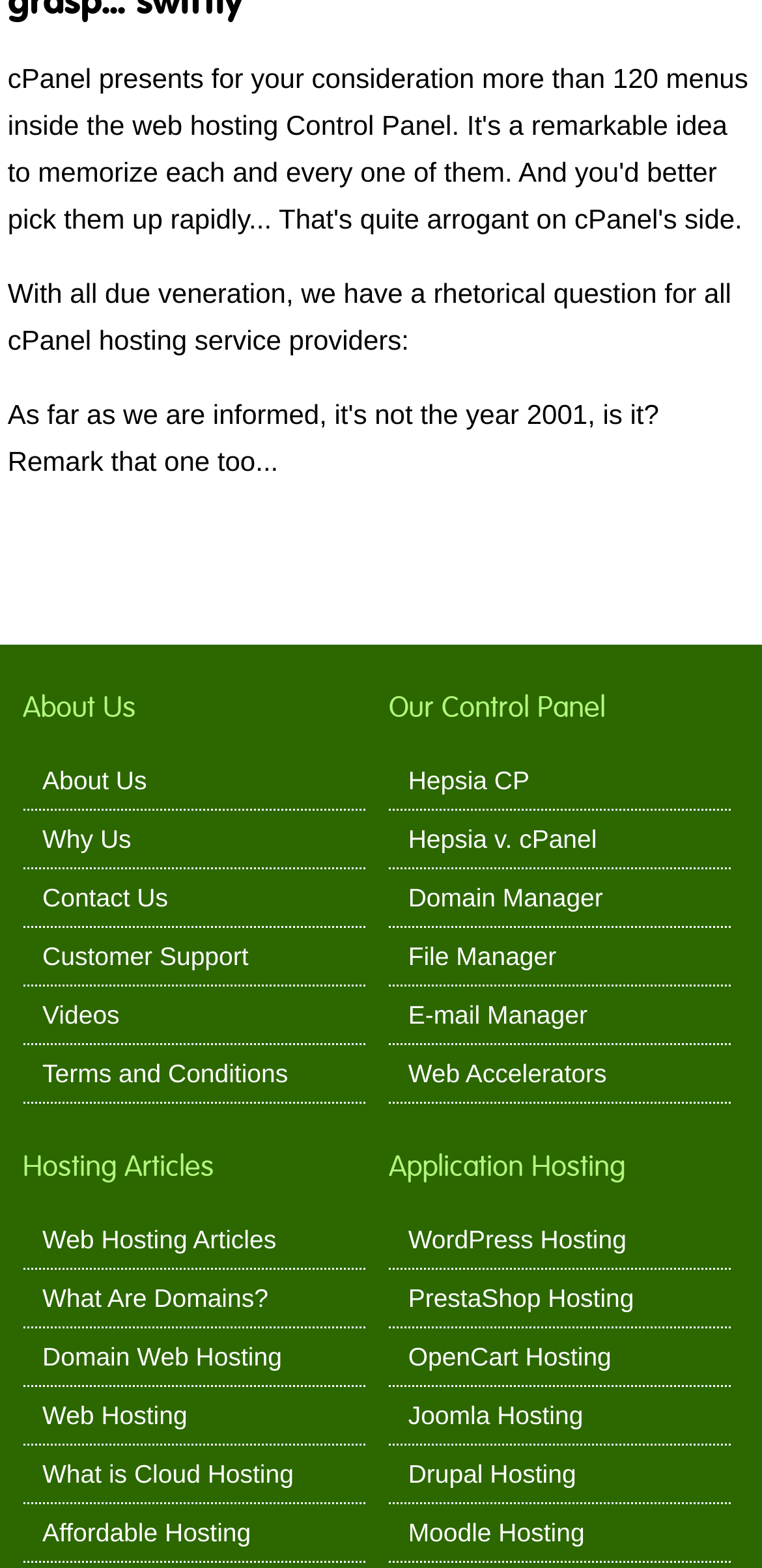Pinpoint the bounding box coordinates of the clickable element to carry out the following instruction: "Click on About Us."

[0.056, 0.485, 0.193, 0.511]